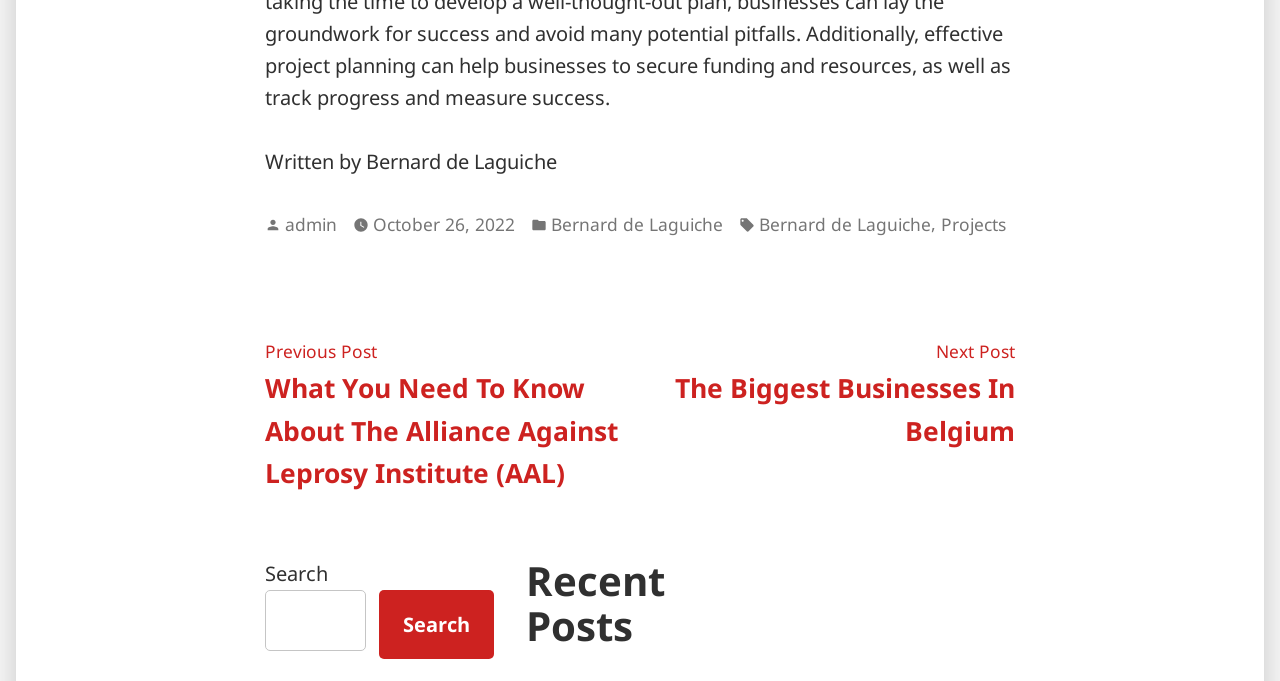What is the purpose of the search box?
Using the visual information, answer the question in a single word or phrase.

To search the website